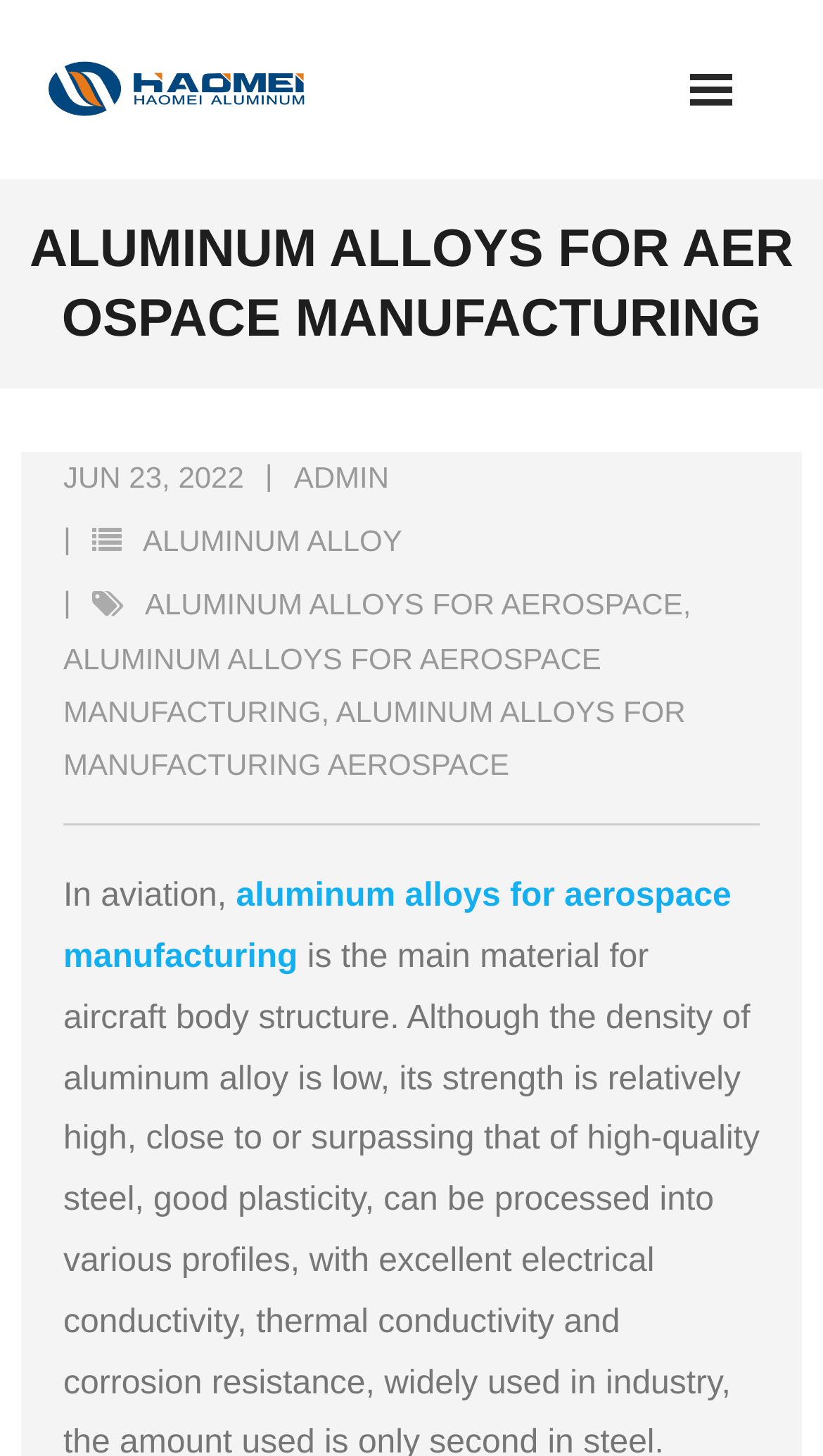What is the date mentioned on the webpage?
Answer with a single word or short phrase according to what you see in the image.

JUN 23, 2022